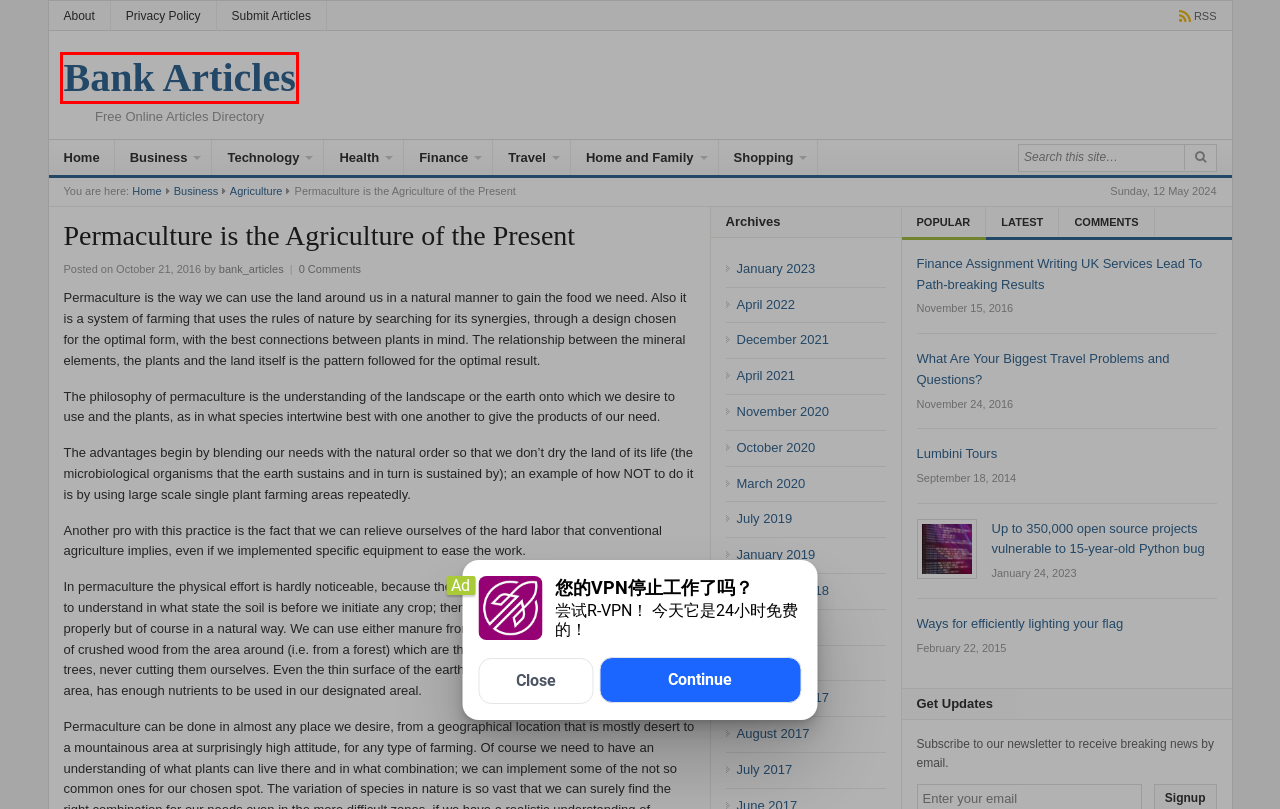Evaluate the webpage screenshot and identify the element within the red bounding box. Select the webpage description that best fits the new webpage after clicking the highlighted element. Here are the candidates:
A. July 2019 - Bank Articles
B. Lumbini Tours - Bank Articles
C. December 2021 - Bank Articles
D. Know About Corporate Finance Services and Trade Finance Systems - Bank Articles
E. August 2017 - Bank Articles
F. October 2020 - Bank Articles
G. Bank Articles - Free Online Articles Directory
H. Management Archives - Bank Articles

G